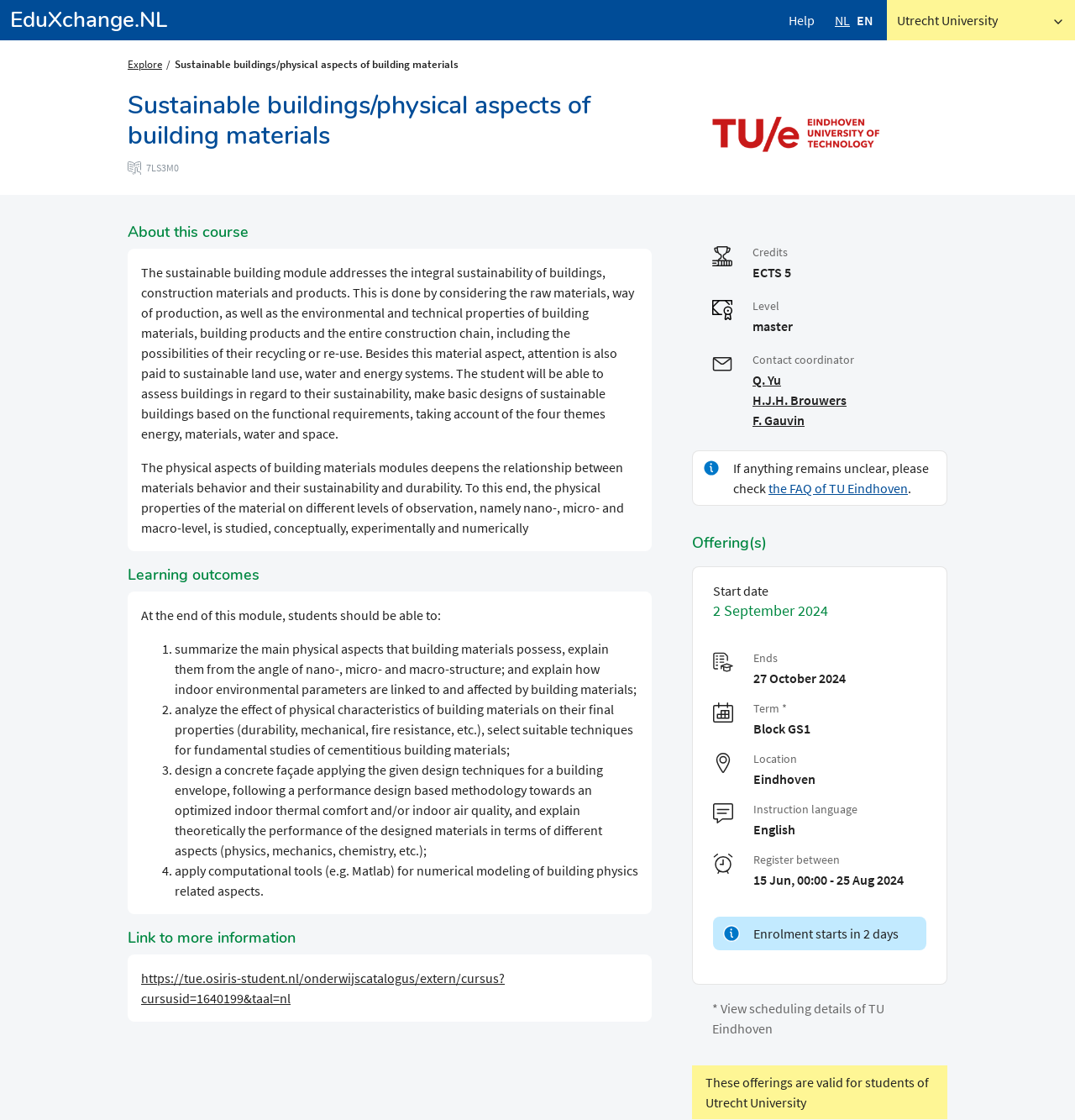Use a single word or phrase to answer the question: 
What is the name of the university offering this course?

Utrecht University